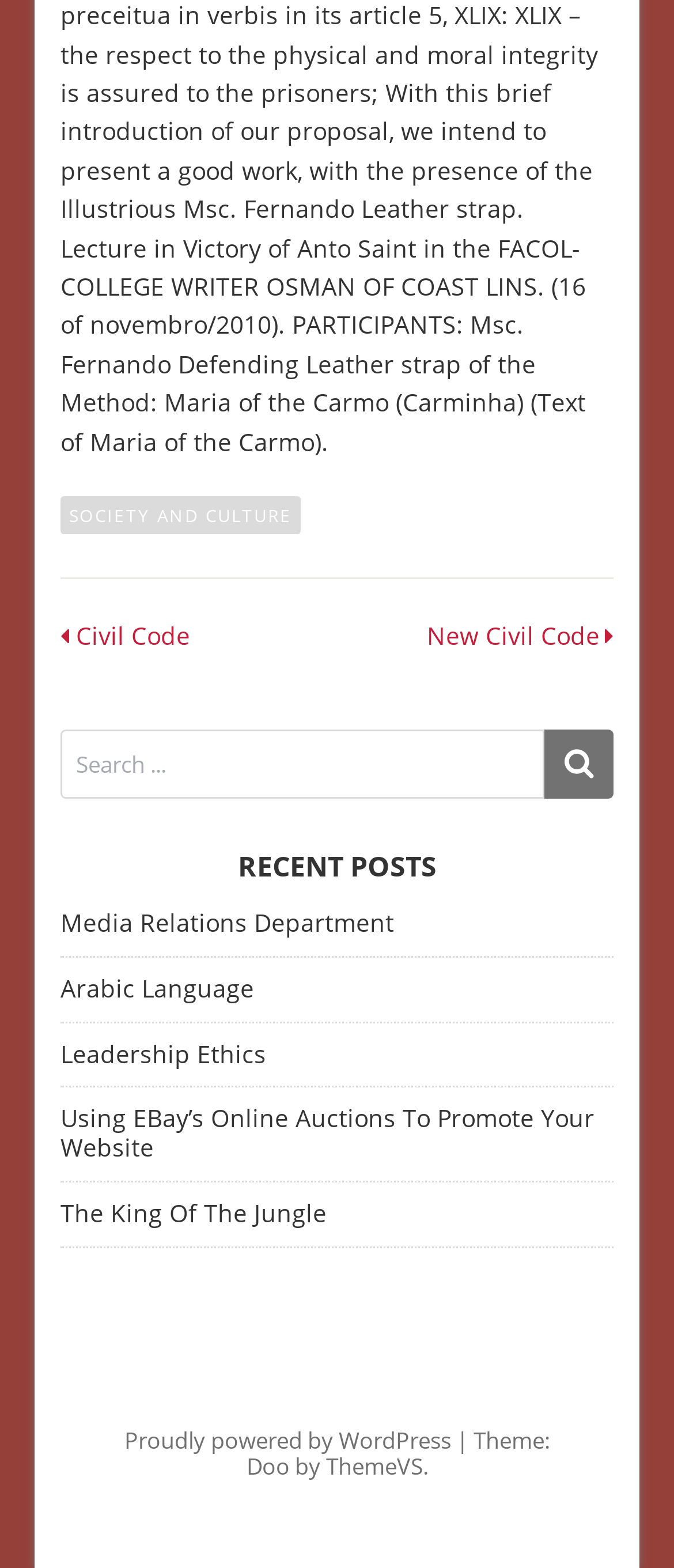Point out the bounding box coordinates of the section to click in order to follow this instruction: "Search for something".

[0.09, 0.465, 0.91, 0.509]